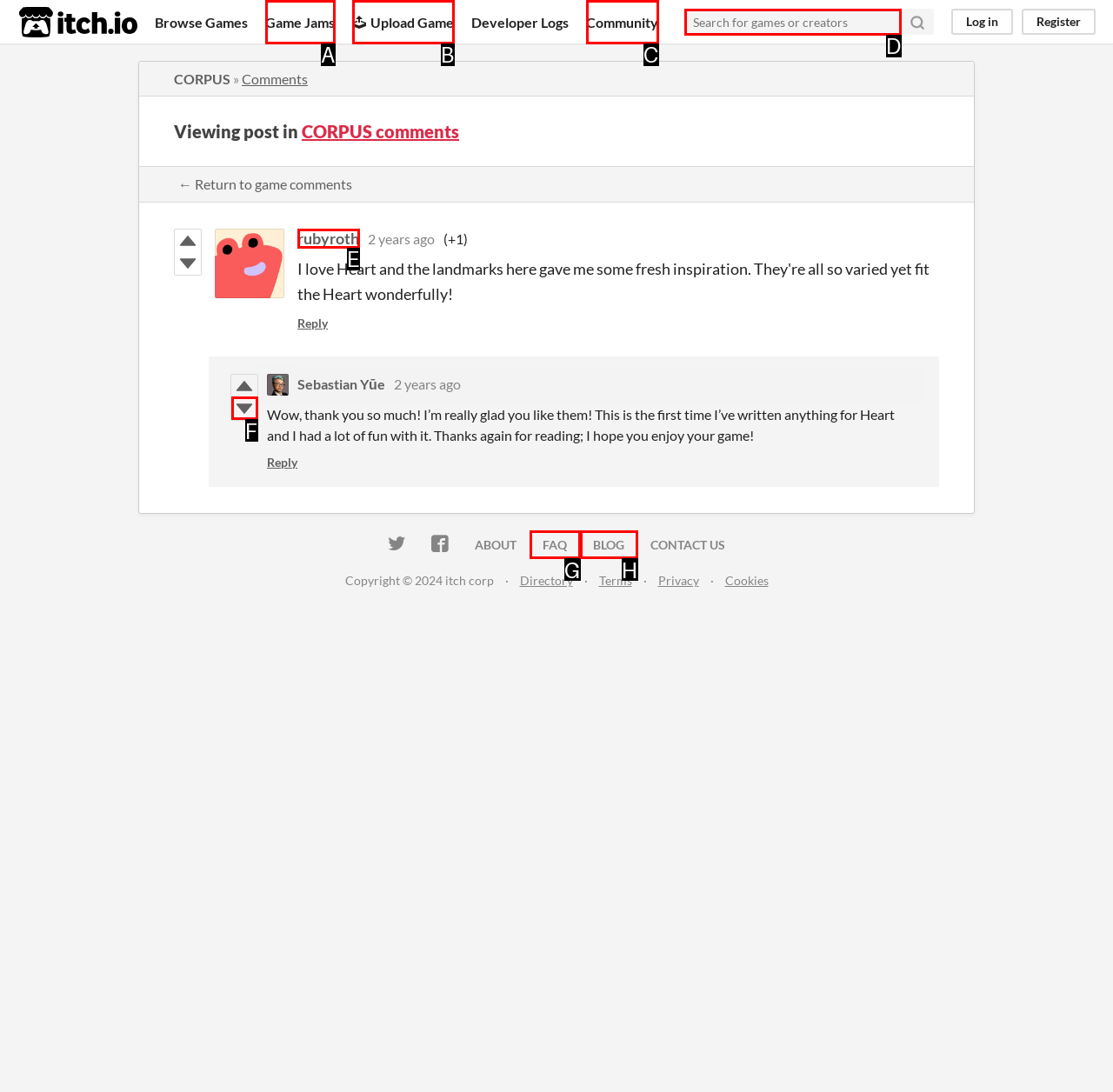Based on the element described as: rubyroth
Find and respond with the letter of the correct UI element.

E